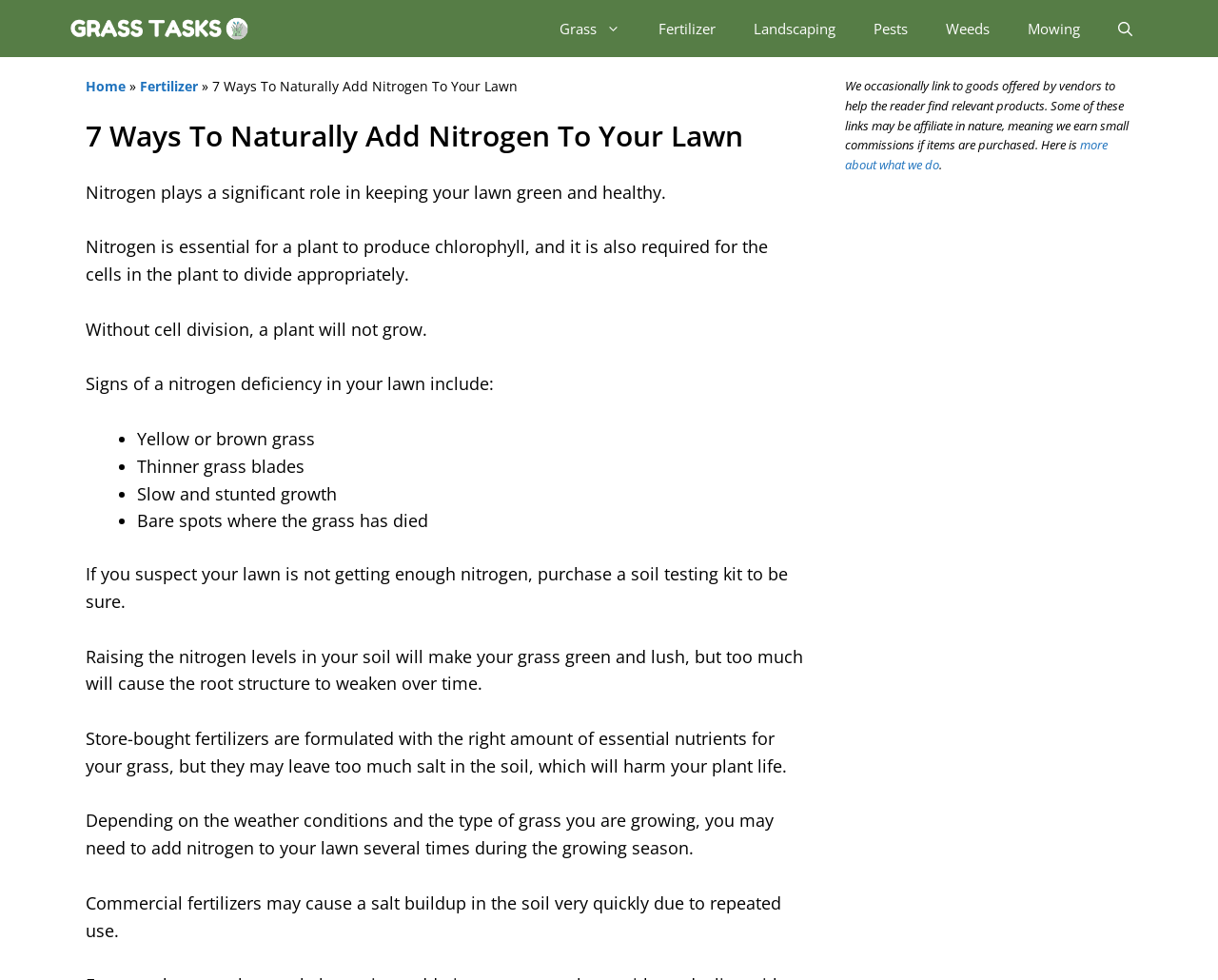Identify the bounding box coordinates for the UI element described as: "Mowing".

[0.828, 0.0, 0.902, 0.058]